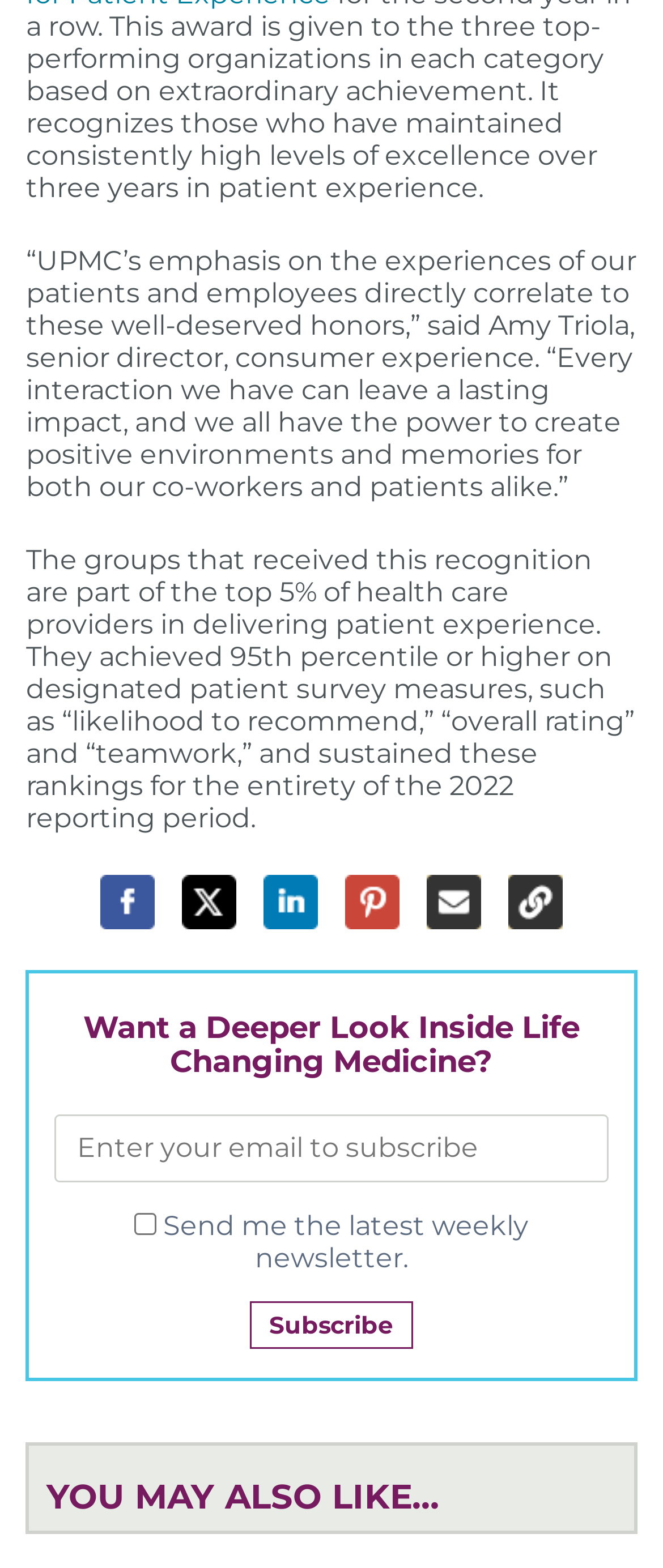Could you locate the bounding box coordinates for the section that should be clicked to accomplish this task: "Subscribe to the newsletter".

[0.377, 0.83, 0.623, 0.861]